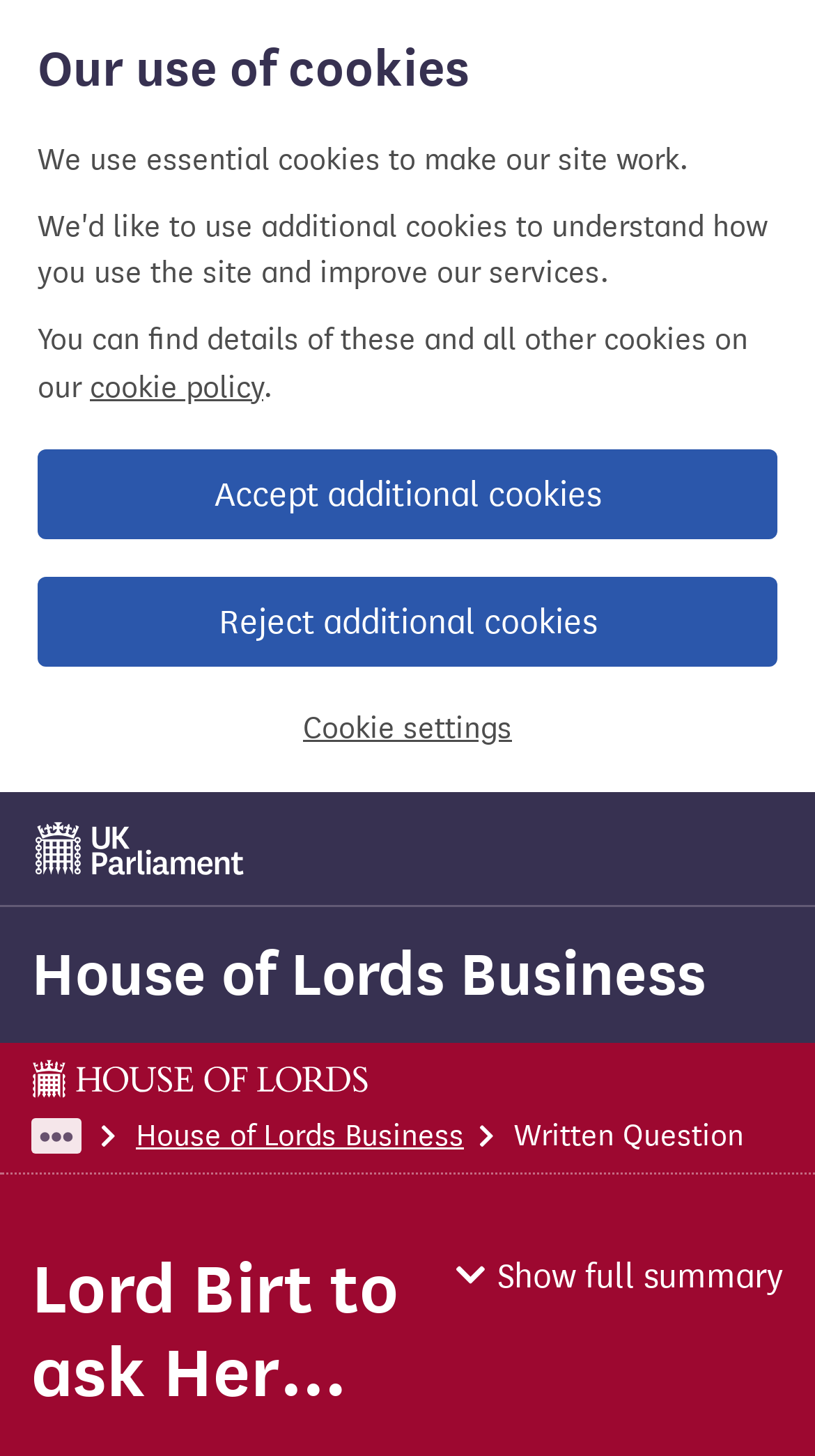How many links are present in the breadcrumb navigation?
Please use the image to deliver a detailed and complete answer.

The breadcrumb navigation contains three links: 'Expand hidden items', 'House of Lords Business', and 'Written Question'. These links are identified by their element types and bounding box coordinates.